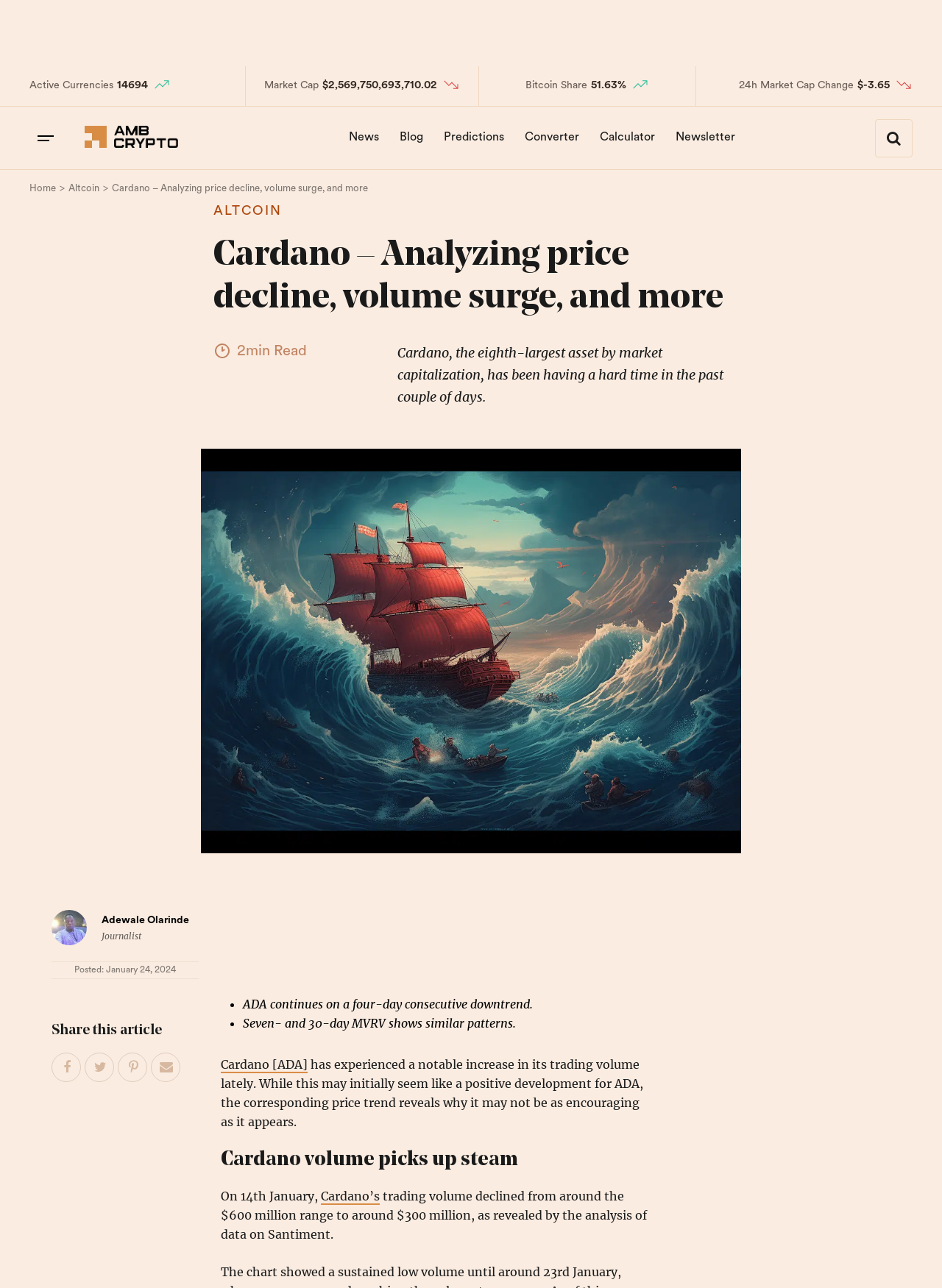What is the 24-hour market capitalization change of Cardano?
Look at the screenshot and give a one-word or phrase answer.

-$3.65